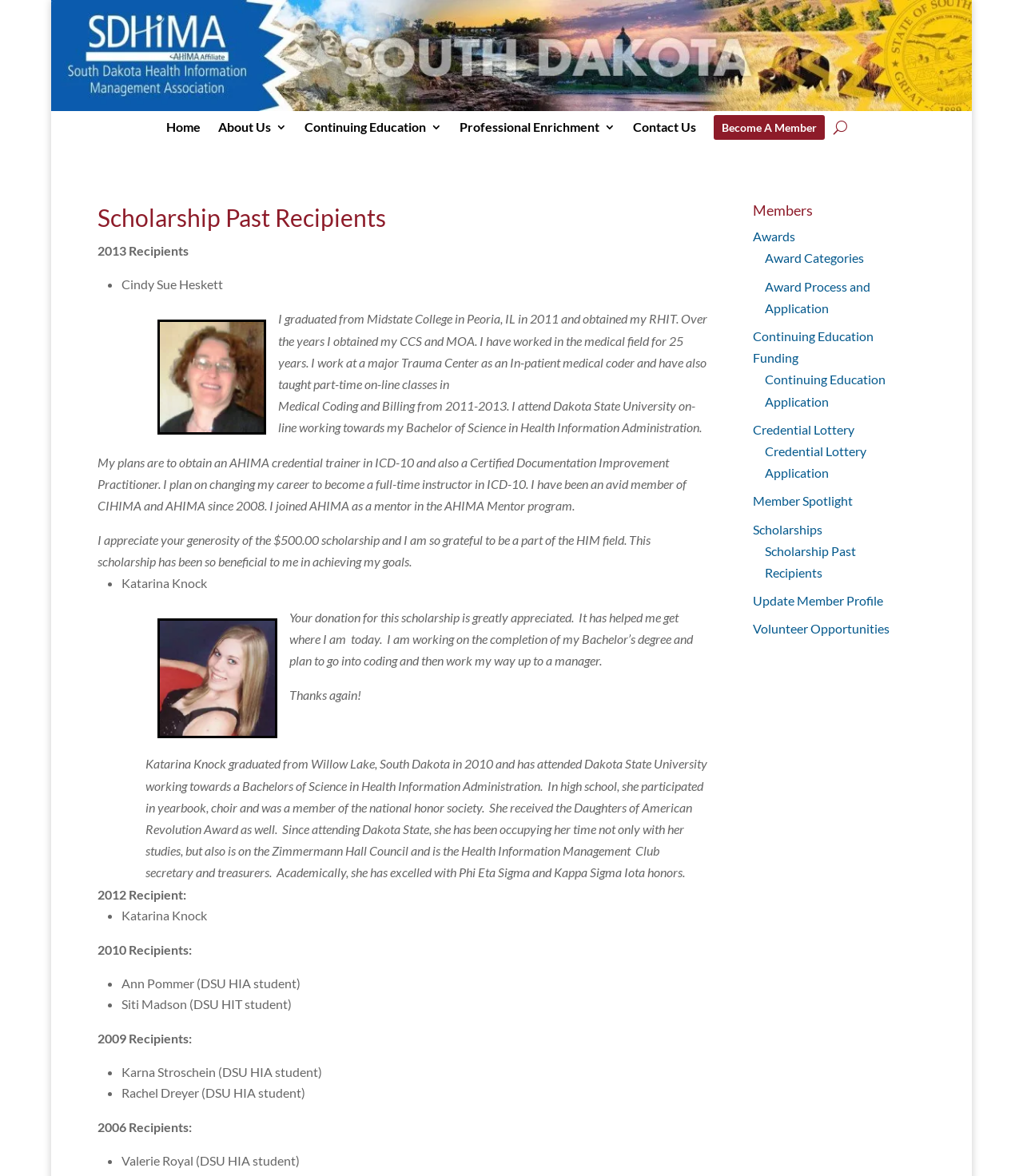Please find and generate the text of the main header of the webpage.

Scholarship Past Recipients